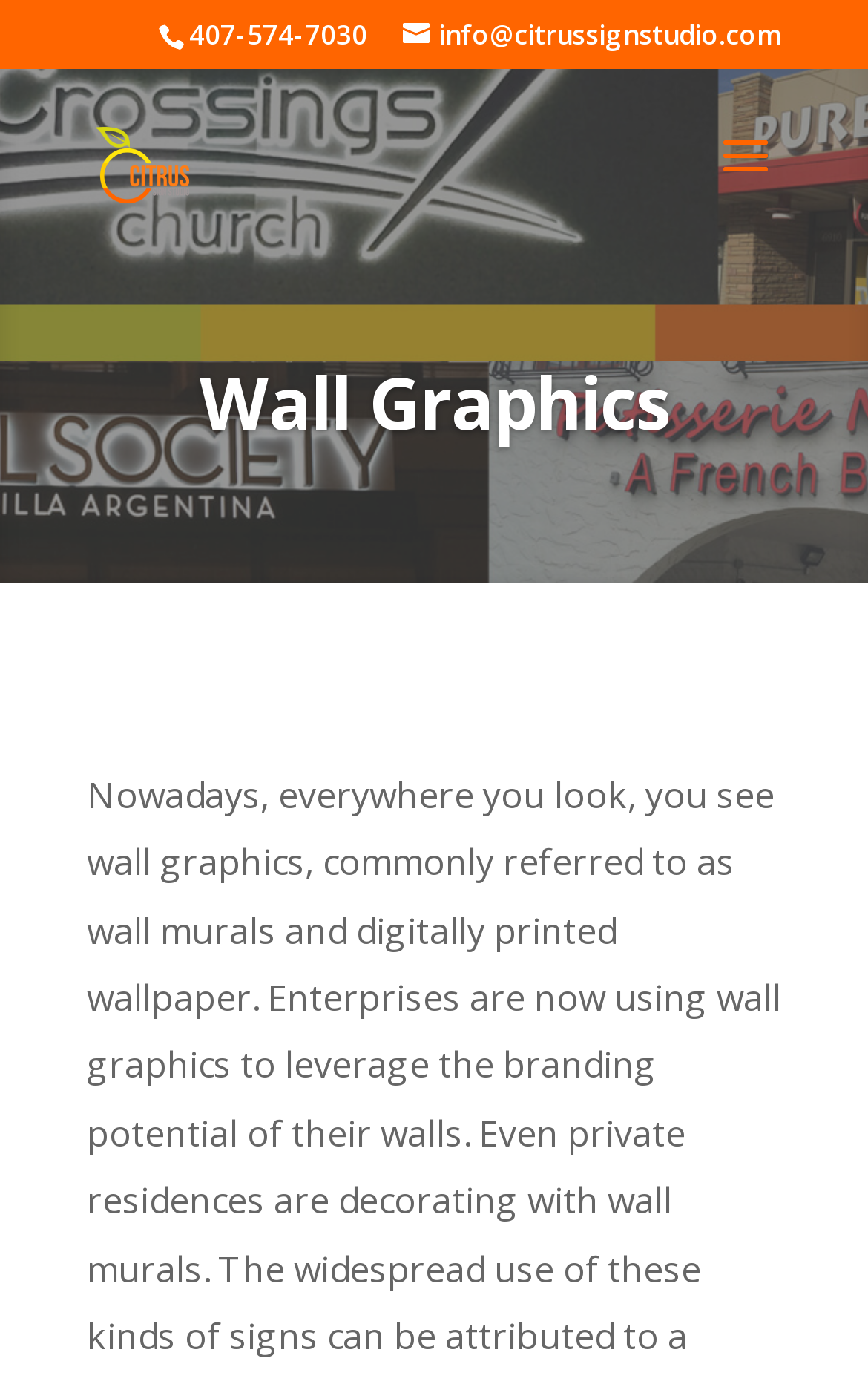What is the logo of Citrus Sign Studio?
Please craft a detailed and exhaustive response to the question.

I found the logo by looking at the top section of the webpage, where I saw an image element displaying the logo 'Citrus Sign'.